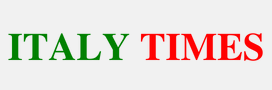Explain the image in a detailed way.

The logo of "ITALY TIMES" prominently features the publication's name in bold lettering, with "ITALY" displayed in green and "TIMES" in red, reflecting the colors of the Italian flag. This design emphasizes the publication's focus on delivering news and updates relevant to Italy and the world, establishing a strong visual identity that resonates with its audience. The logo is set against a clean background, enhancing its visibility and making it a distinctive element of the website.